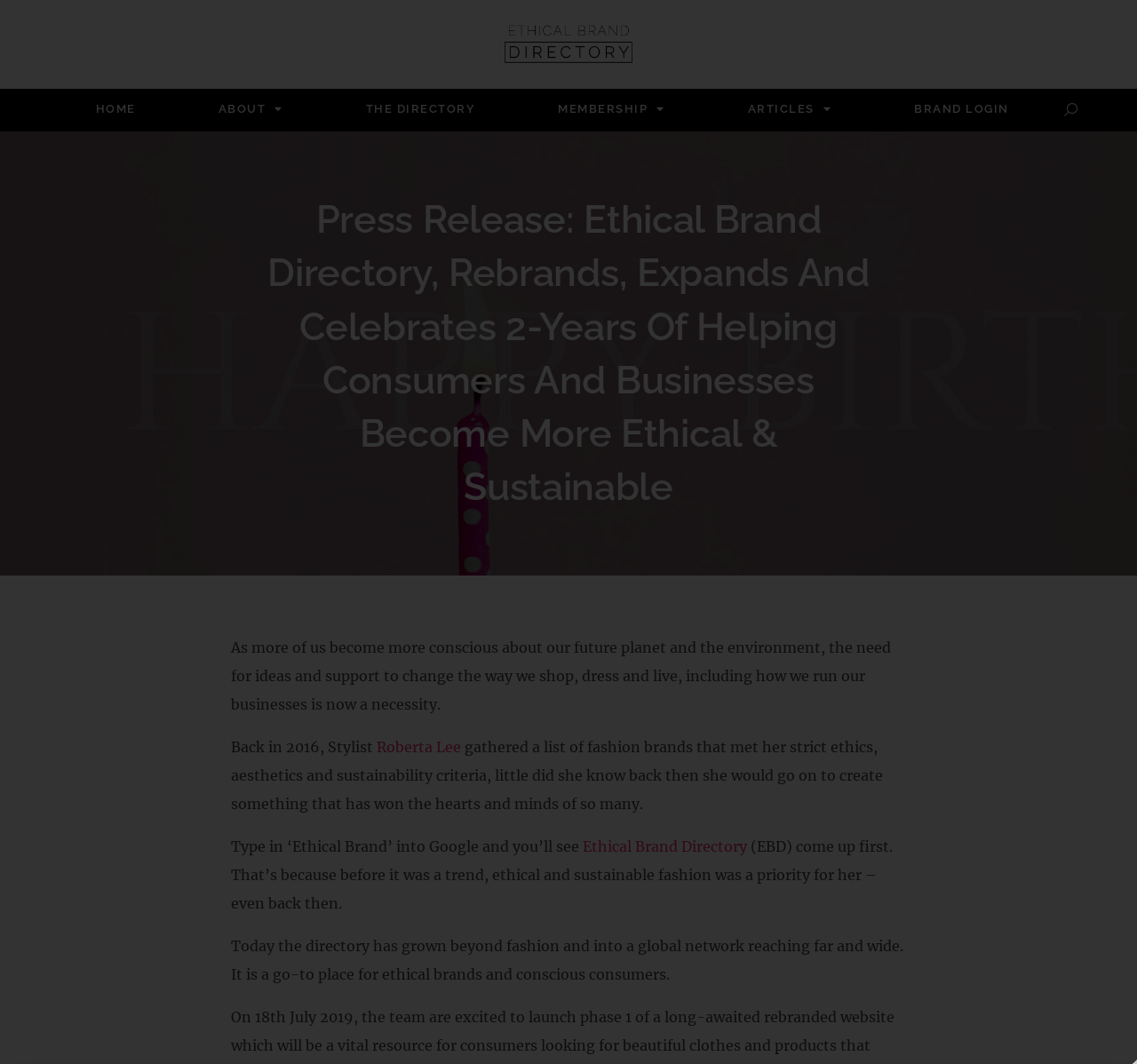Create a detailed summary of all the visual and textual information on the webpage.

The webpage is about the Ethical Brand Directory (EBD), which is celebrating its 2-year anniversary and launching a rebranded website. At the top of the page, there is a navigation menu with links to "HOME", "ABOUT", "THE DIRECTORY", "MEMBERSHIP", "ARTICLES", and "BRAND LOGIN", all aligned horizontally. To the right of the navigation menu, there is a search bar with a button.

Below the navigation menu, there is a prominent heading that announces the press release about EBD's rebranding, expansion, and 2-year celebration. Underneath the heading, there is a block of text that discusses the growing need for sustainable and ethical living, including shopping and business practices. The text is divided into several paragraphs, with a link to "Roberta Lee" and "Ethical Brand Directory" embedded within the text.

The text block is positioned in the middle of the page, with a significant amount of space above and below it. The overall layout is clean, with a clear hierarchy of elements and ample whitespace to guide the reader's attention.